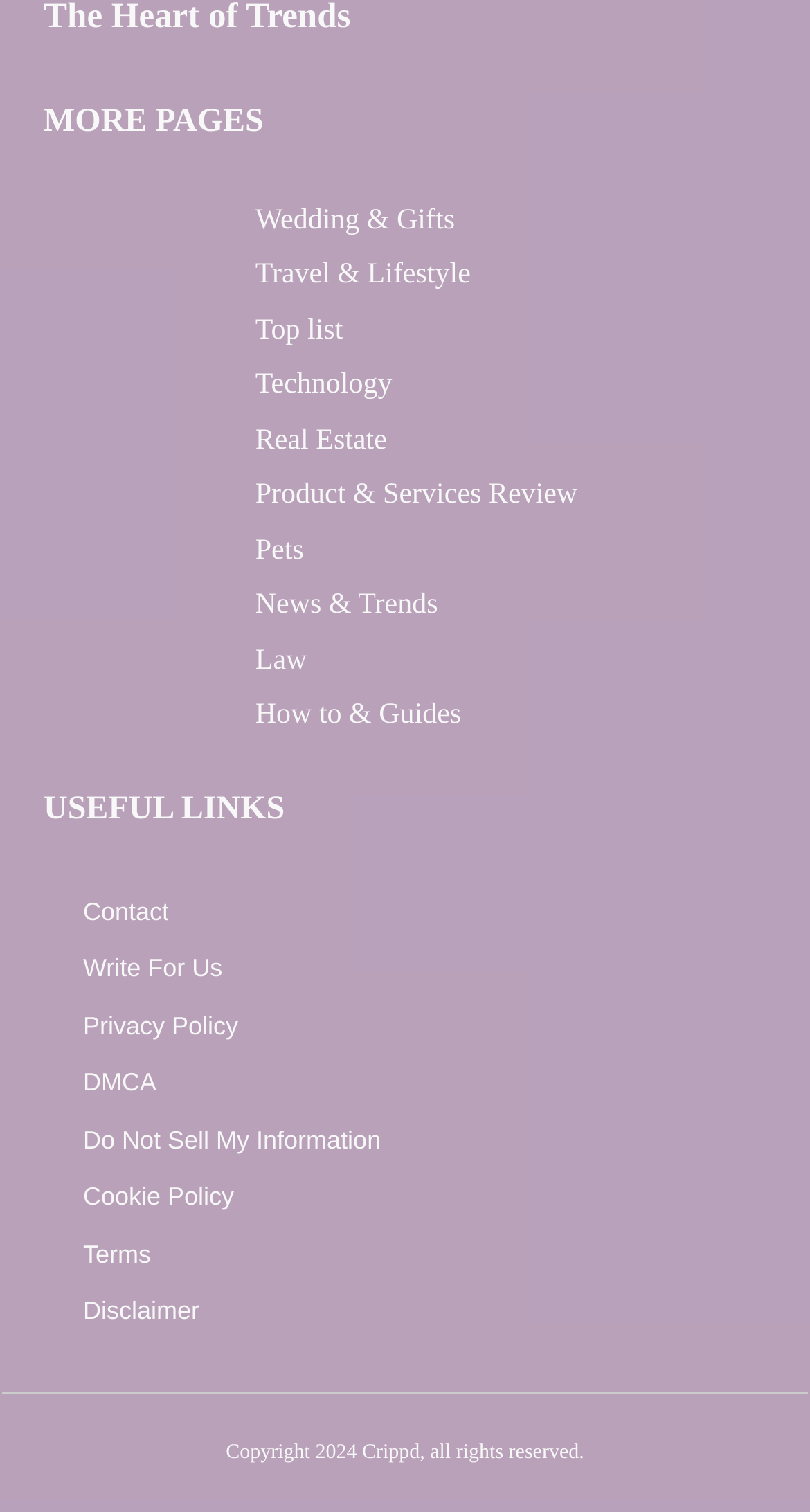Give the bounding box coordinates for the element described by: "Law".

[0.315, 0.421, 0.379, 0.455]